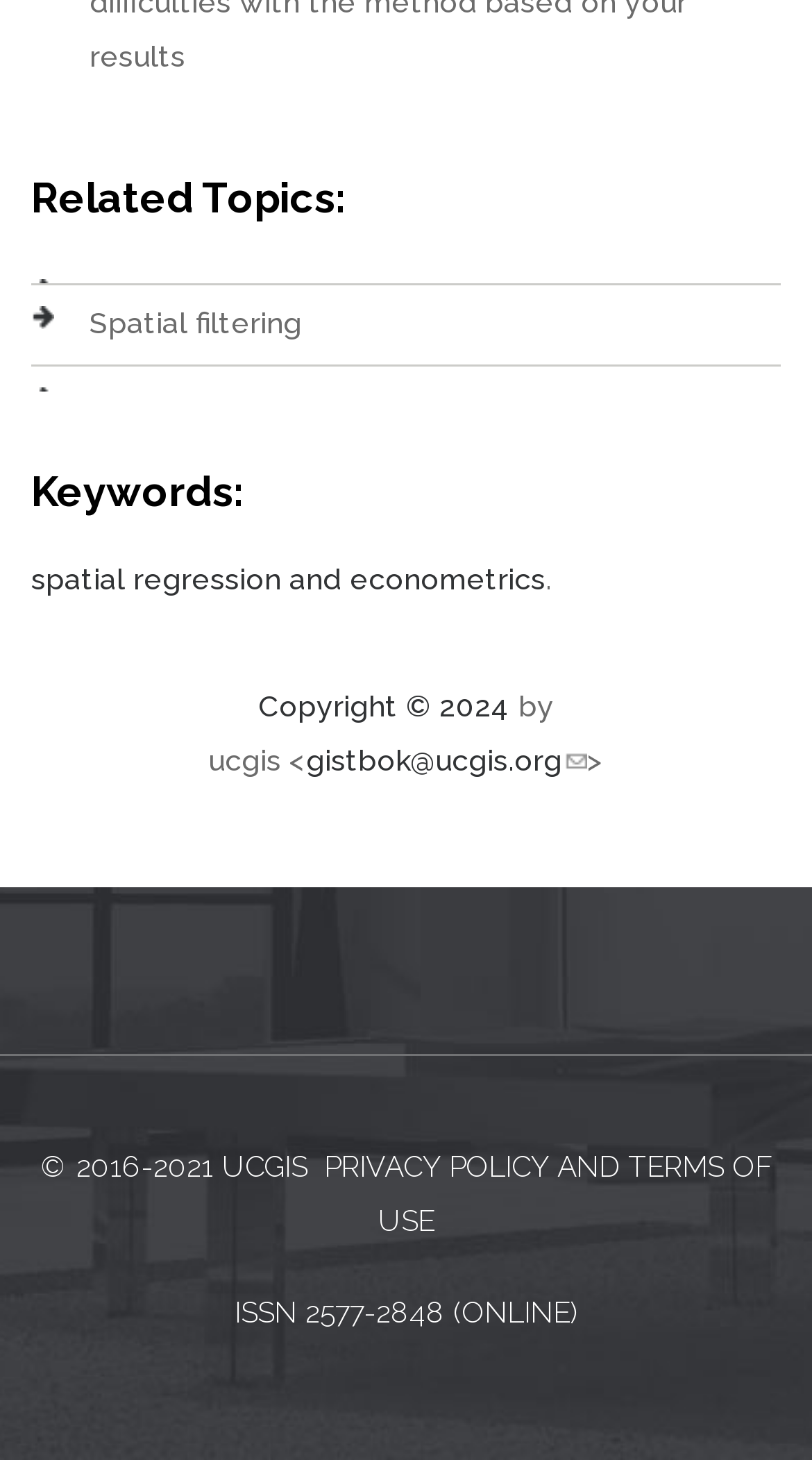Locate the UI element described by Spatial filtering and provide its bounding box coordinates. Use the format (top-left x, top-left y, bottom-right x, bottom-right y) with all values as floating point numbers between 0 and 1.

[0.11, 0.21, 0.372, 0.233]